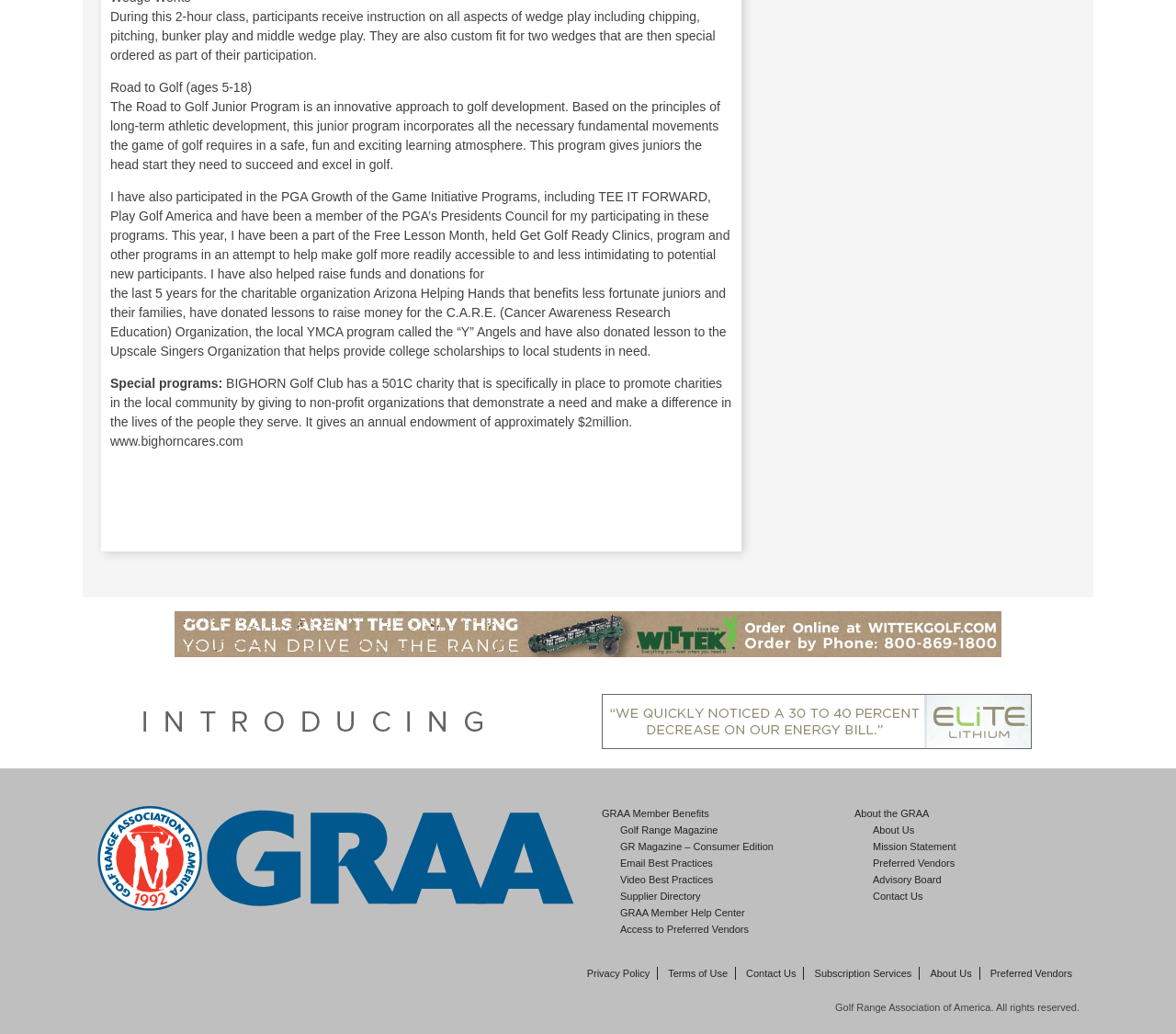What is the topic of the Road to Golf Junior Program?
Please answer the question as detailed as possible based on the image.

Based on the StaticText element with the text 'The Road to Golf Junior Program is an innovative approach to golf development...', it can be inferred that the topic of the Road to Golf Junior Program is golf development.